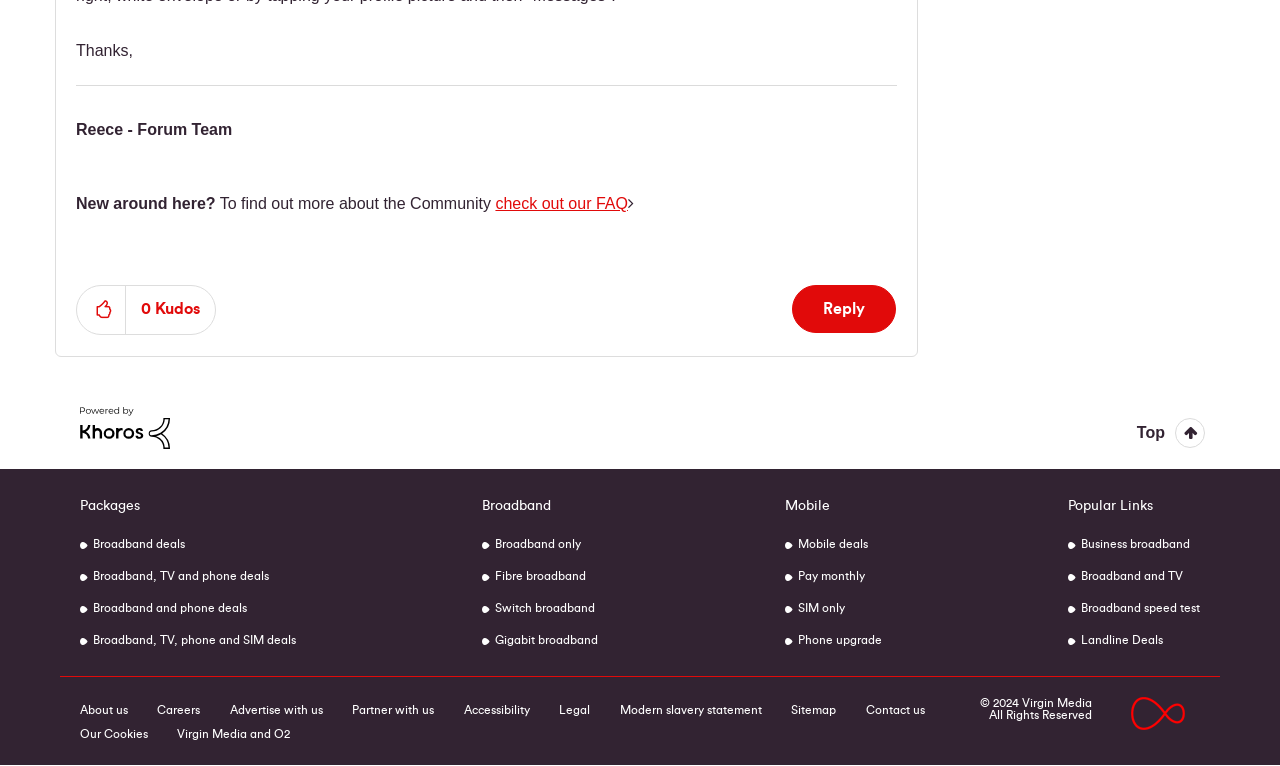Please specify the bounding box coordinates for the clickable region that will help you carry out the instruction: "Go to 'Broadband'".

[0.377, 0.65, 0.467, 0.672]